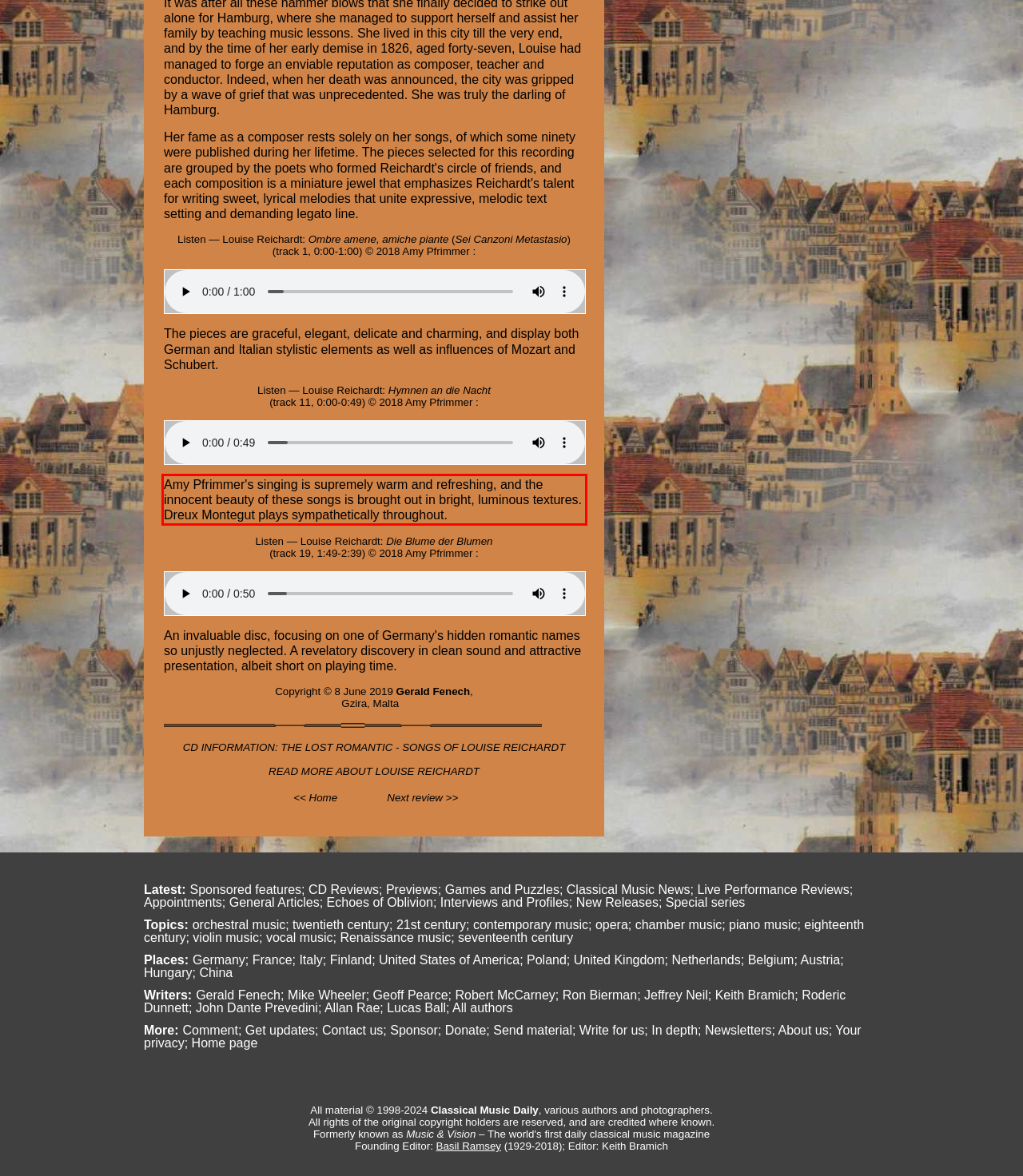Given a webpage screenshot with a red bounding box, perform OCR to read and deliver the text enclosed by the red bounding box.

Amy Pfrimmer's singing is supremely warm and refreshing, and the innocent beauty of these songs is brought out in bright, luminous textures. Dreux Montegut plays sympathetically throughout.